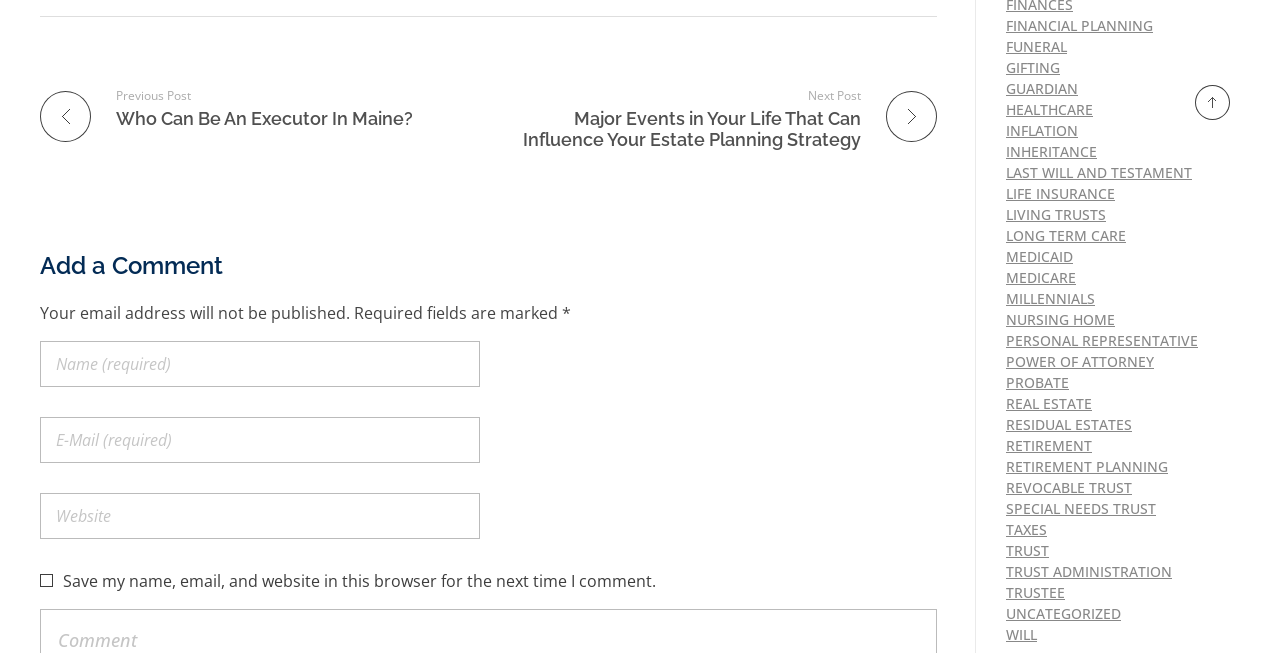Please identify the bounding box coordinates of the area I need to click to accomplish the following instruction: "Click on 'LAST WILL AND TESTAMENT'".

[0.786, 0.249, 0.931, 0.278]